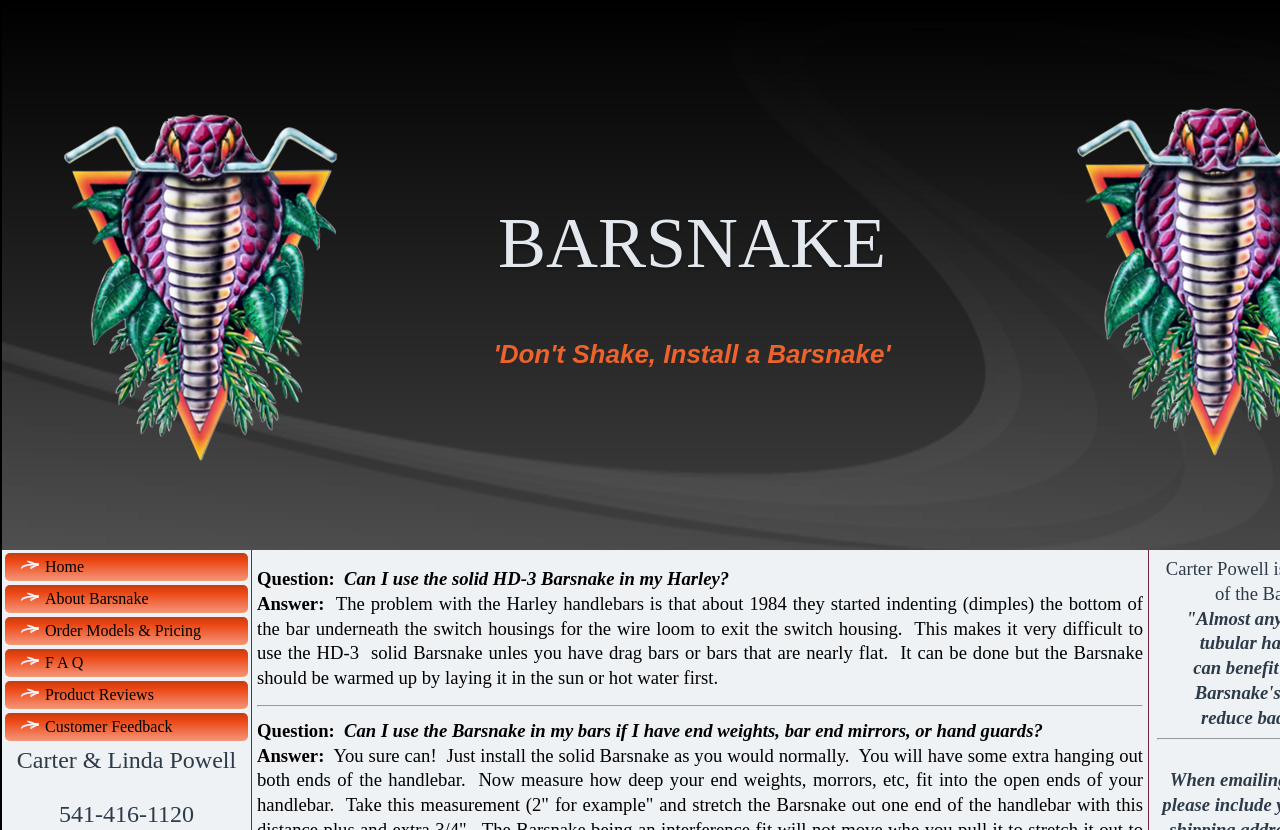Find the bounding box coordinates for the HTML element described in this sentence: "Order Models & Pricing". Provide the coordinates as four float numbers between 0 and 1, in the format [left, top, right, bottom].

[0.004, 0.743, 0.194, 0.777]